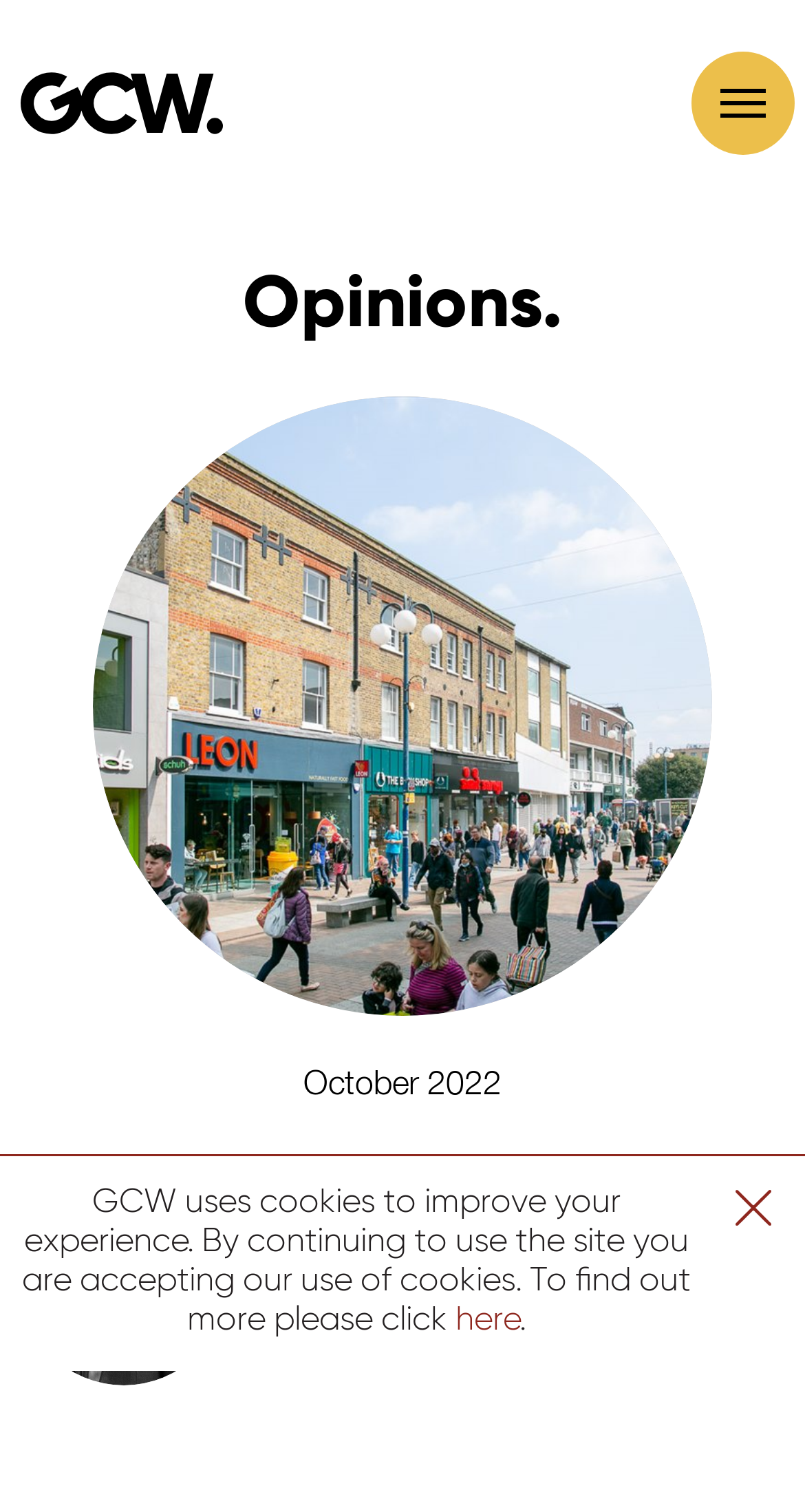Determine the bounding box for the UI element that matches this description: "Oli Horton.".

[0.321, 0.807, 0.559, 0.837]